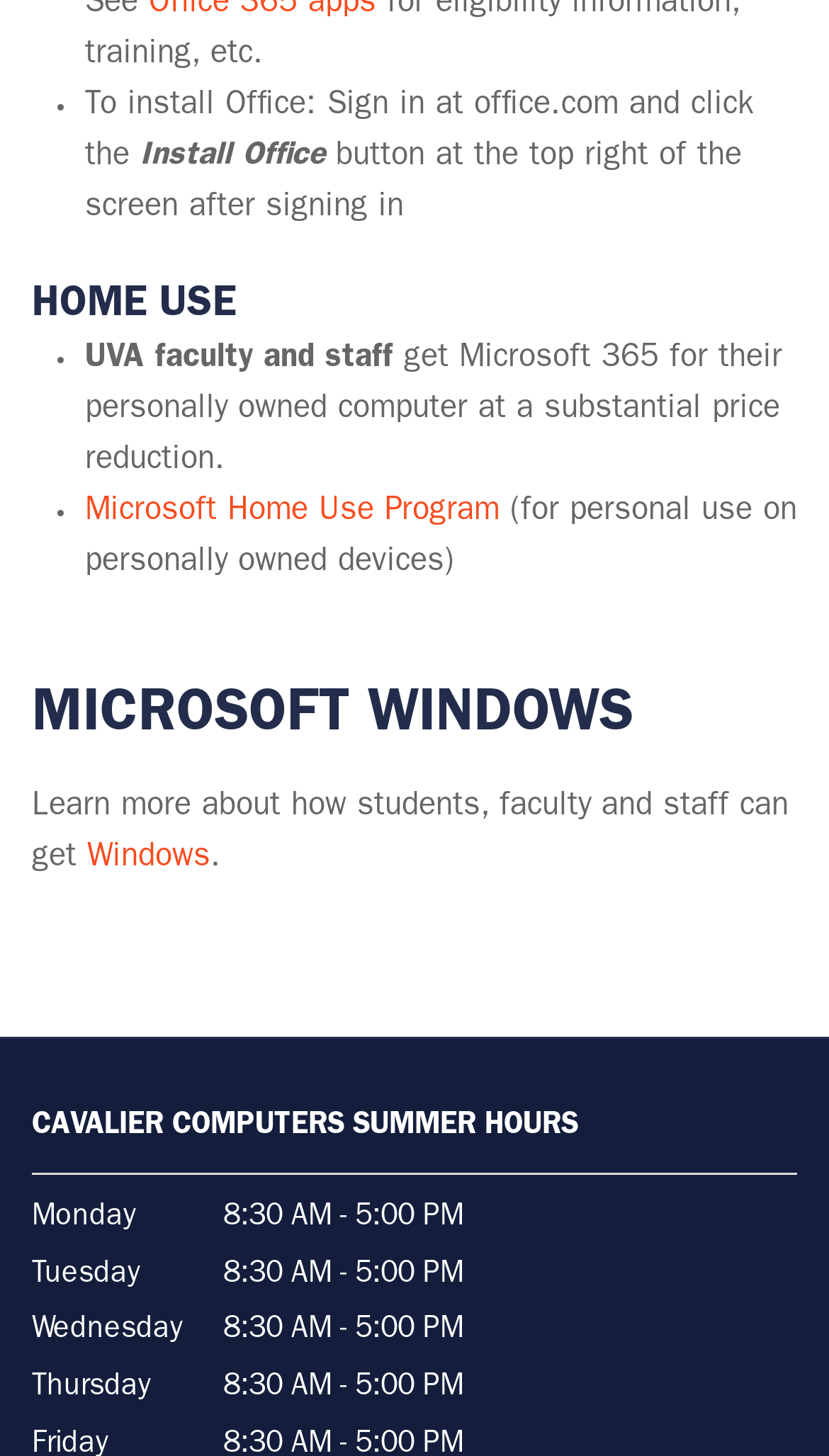What are the summer hours of Cavalier Computers on Monday?
Using the visual information from the image, give a one-word or short-phrase answer.

8:30 AM - 5:00 PM